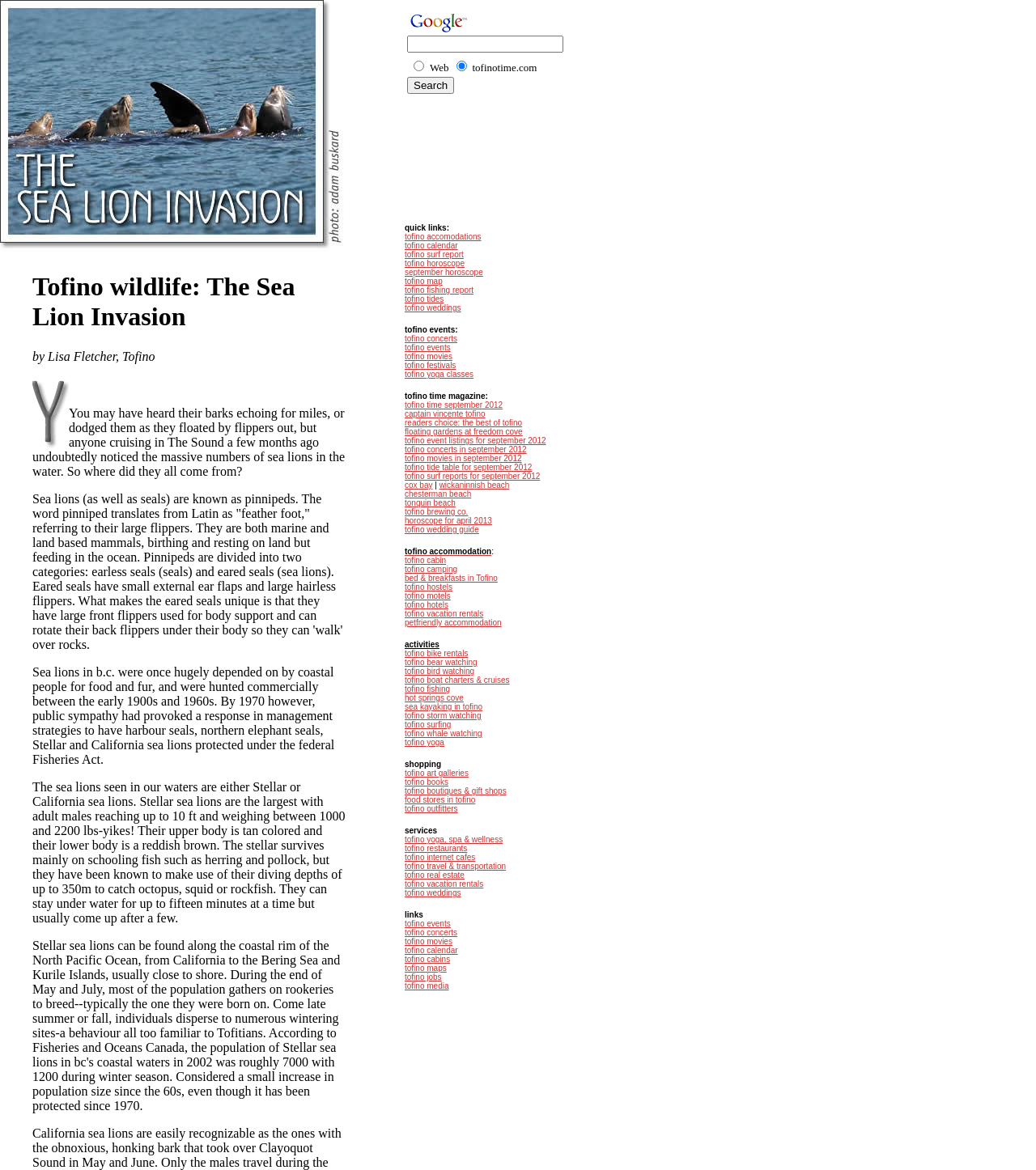Find the bounding box coordinates for the UI element that matches this description: "// 28.04.2023 Bachtrack: 4/5 stars".

None